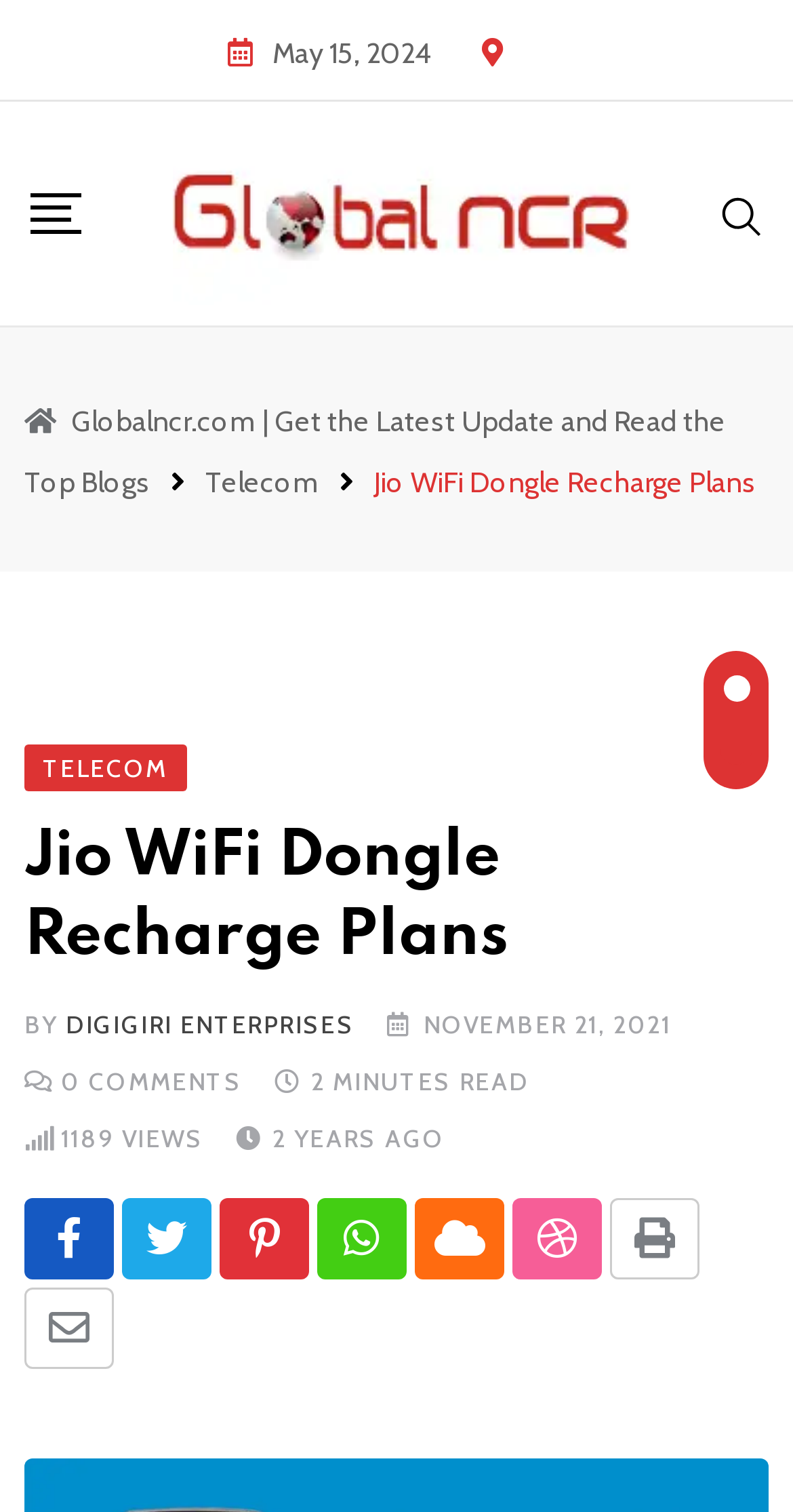Answer the question below using just one word or a short phrase: 
What is the date of the latest update?

May 15, 2024